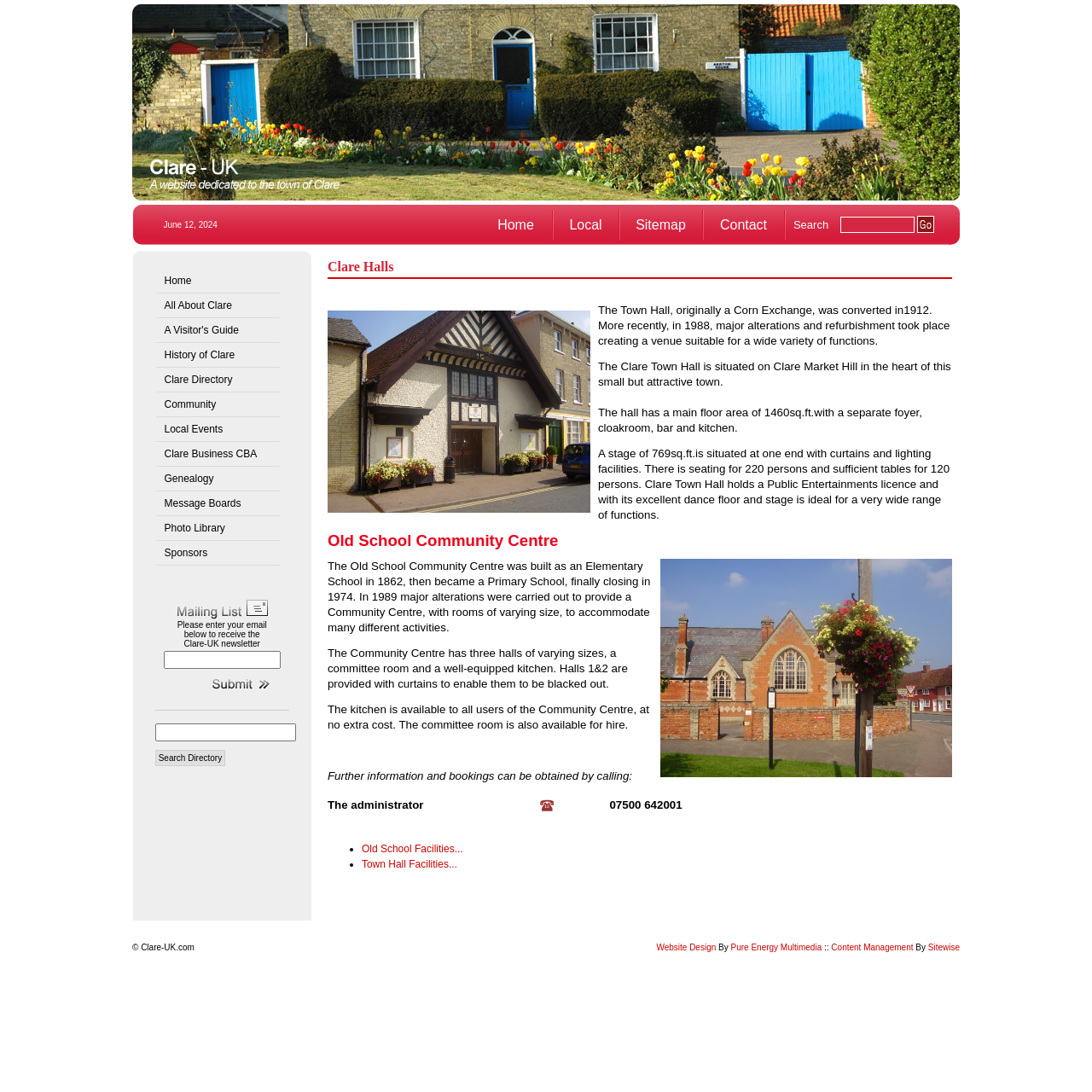Locate the bounding box coordinates of the area where you should click to accomplish the instruction: "Enter your email to receive the newsletter".

[0.15, 0.596, 0.257, 0.612]